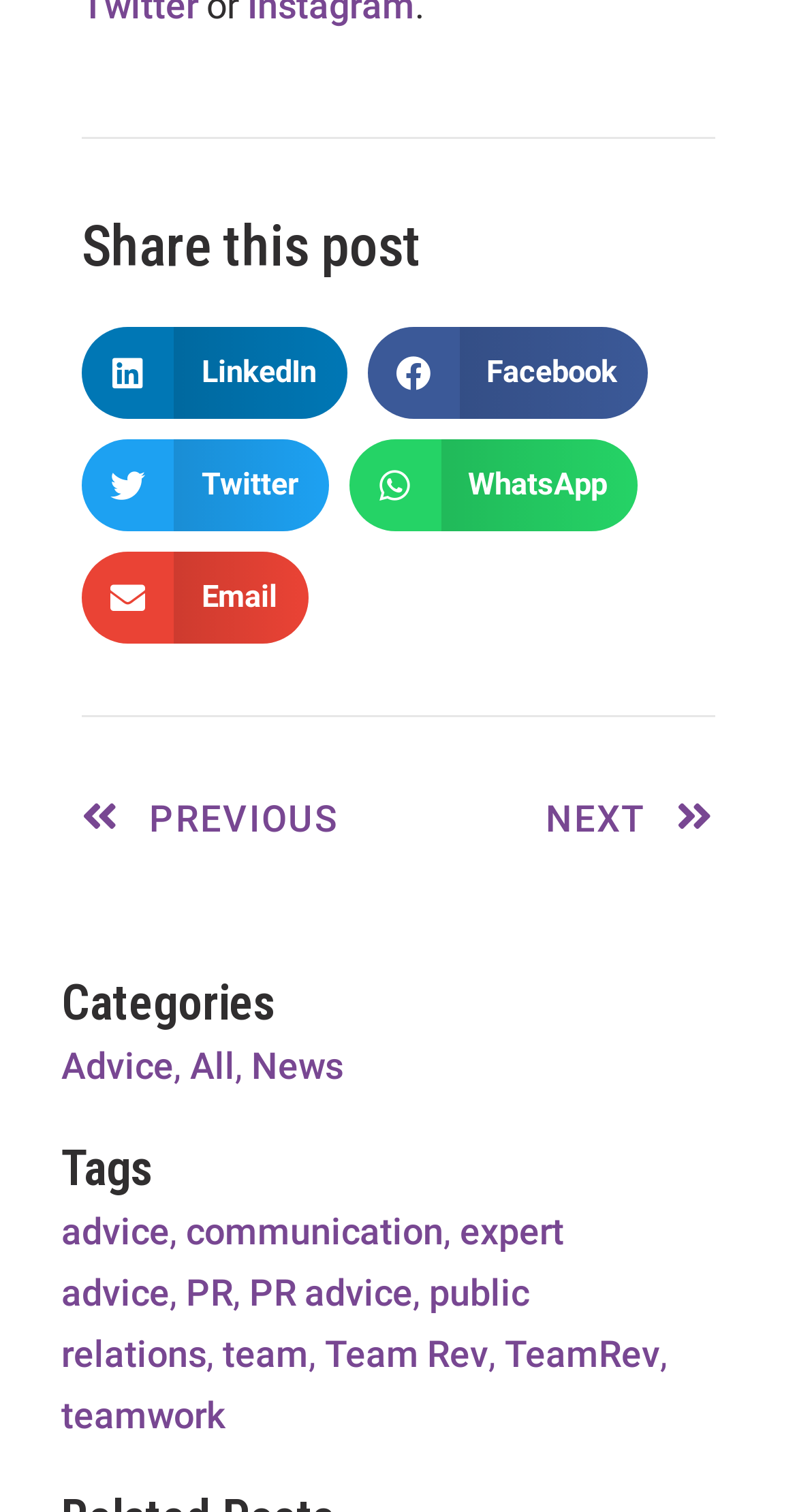Find the UI element described as: "communication" and predict its bounding box coordinates. Ensure the coordinates are four float numbers between 0 and 1, [left, top, right, bottom].

[0.233, 0.8, 0.556, 0.829]